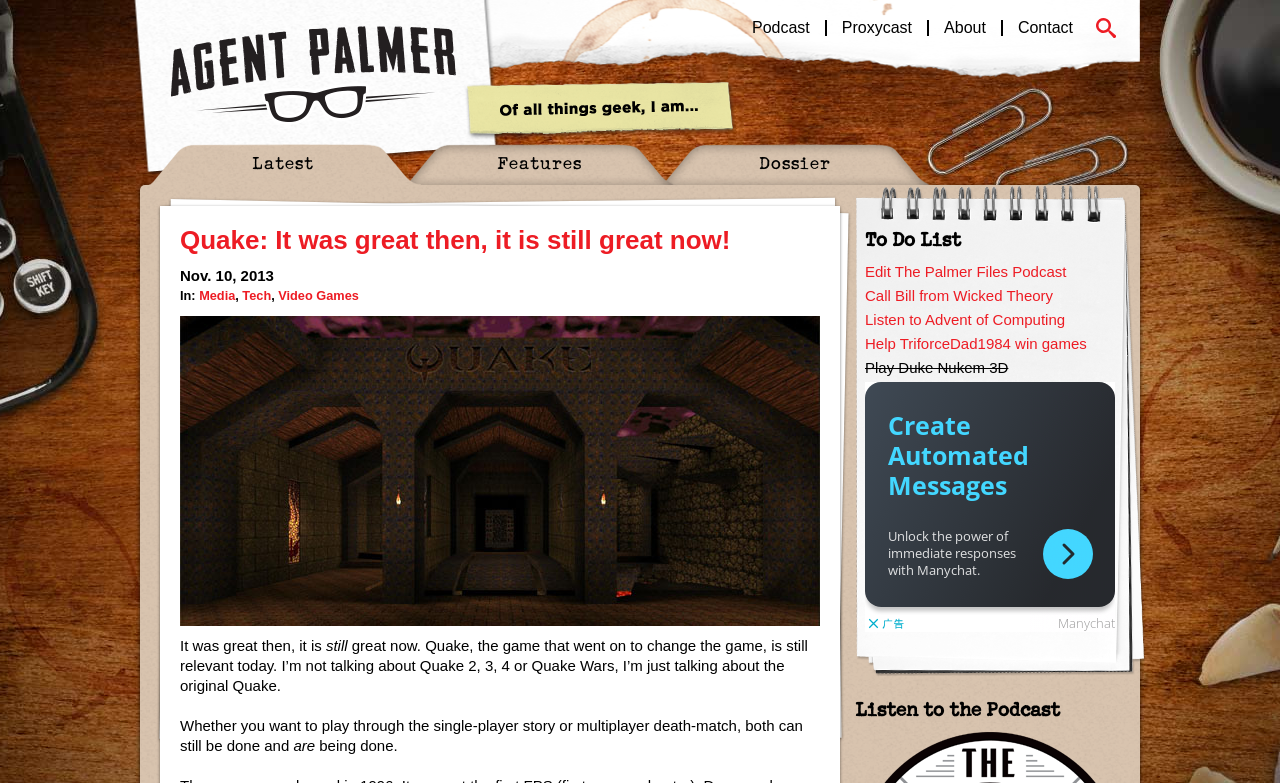Locate the bounding box coordinates of the clickable element to fulfill the following instruction: "Edit the Palmer Files Podcast". Provide the coordinates as four float numbers between 0 and 1 in the format [left, top, right, bottom].

[0.676, 0.336, 0.833, 0.358]